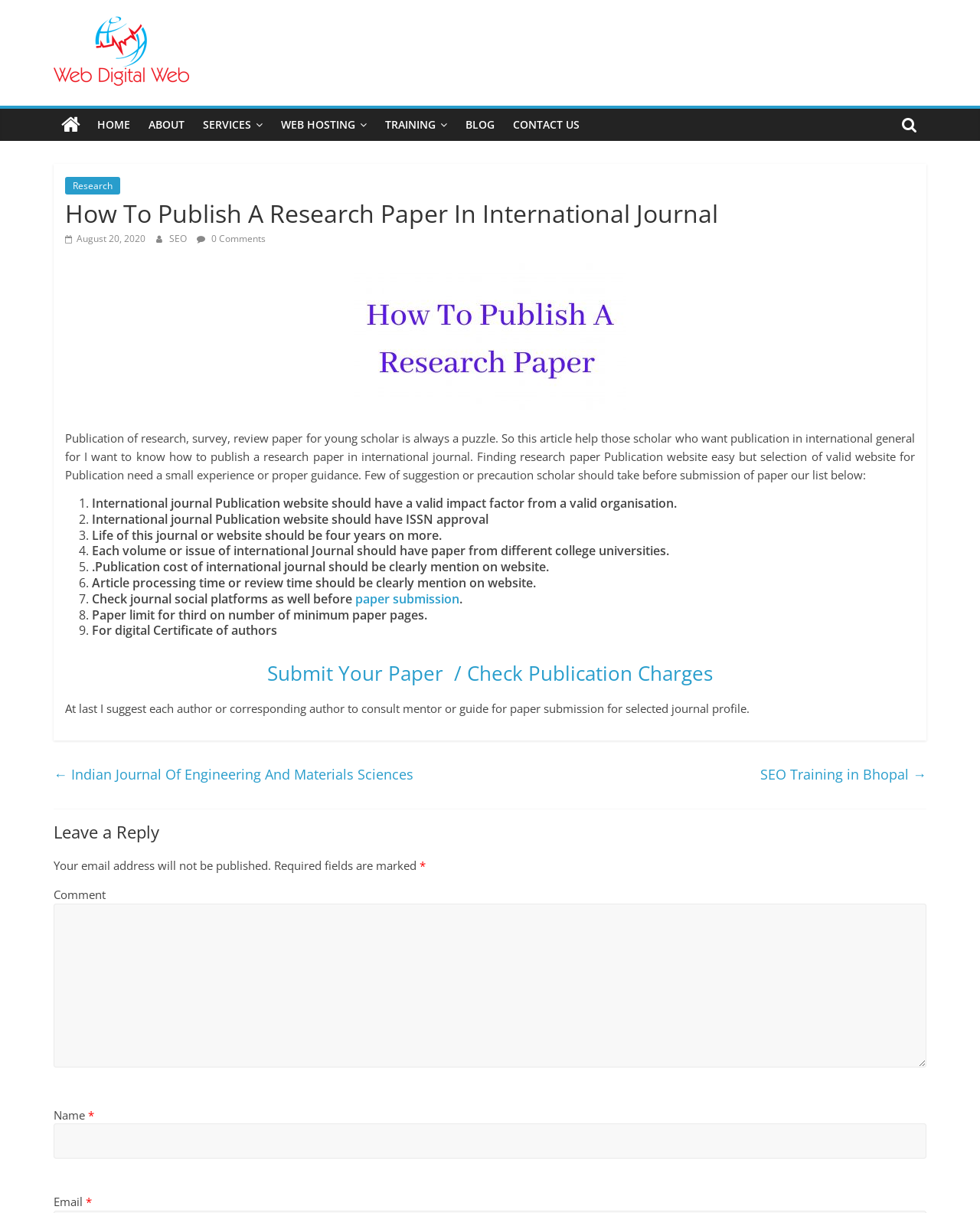Please examine the image and provide a detailed answer to the question: How many suggestions are provided for selecting a valid publication website?

The article provides a list of 9 suggestions or precautions that scholars should take before submitting their papers to an international journal, including checking the journal's impact factor, ISSN approval, and publication cost.